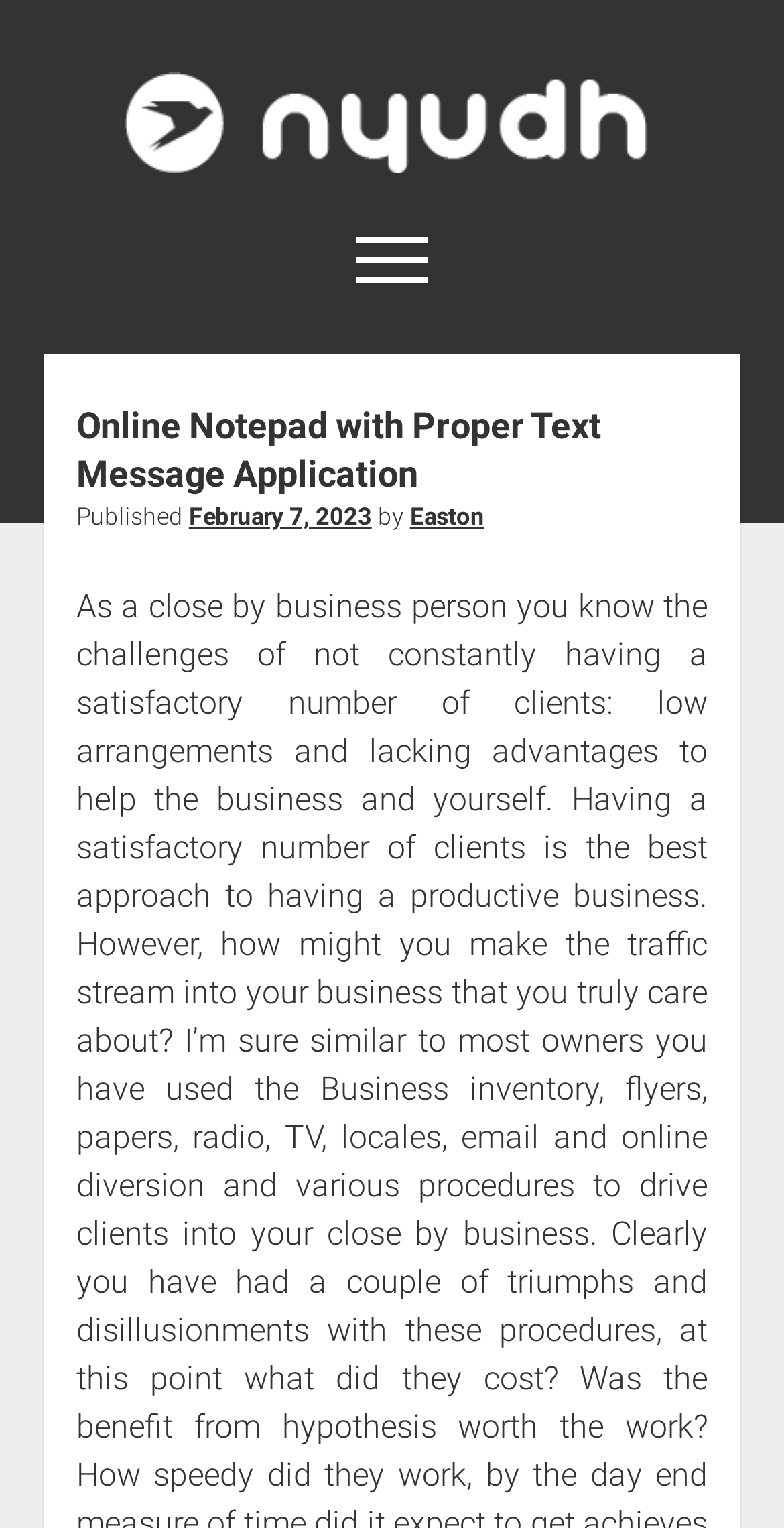Please identify the bounding box coordinates of the clickable area that will fulfill the following instruction: "Check the publication date". The coordinates should be in the format of four float numbers between 0 and 1, i.e., [left, top, right, bottom].

[0.241, 0.329, 0.474, 0.347]